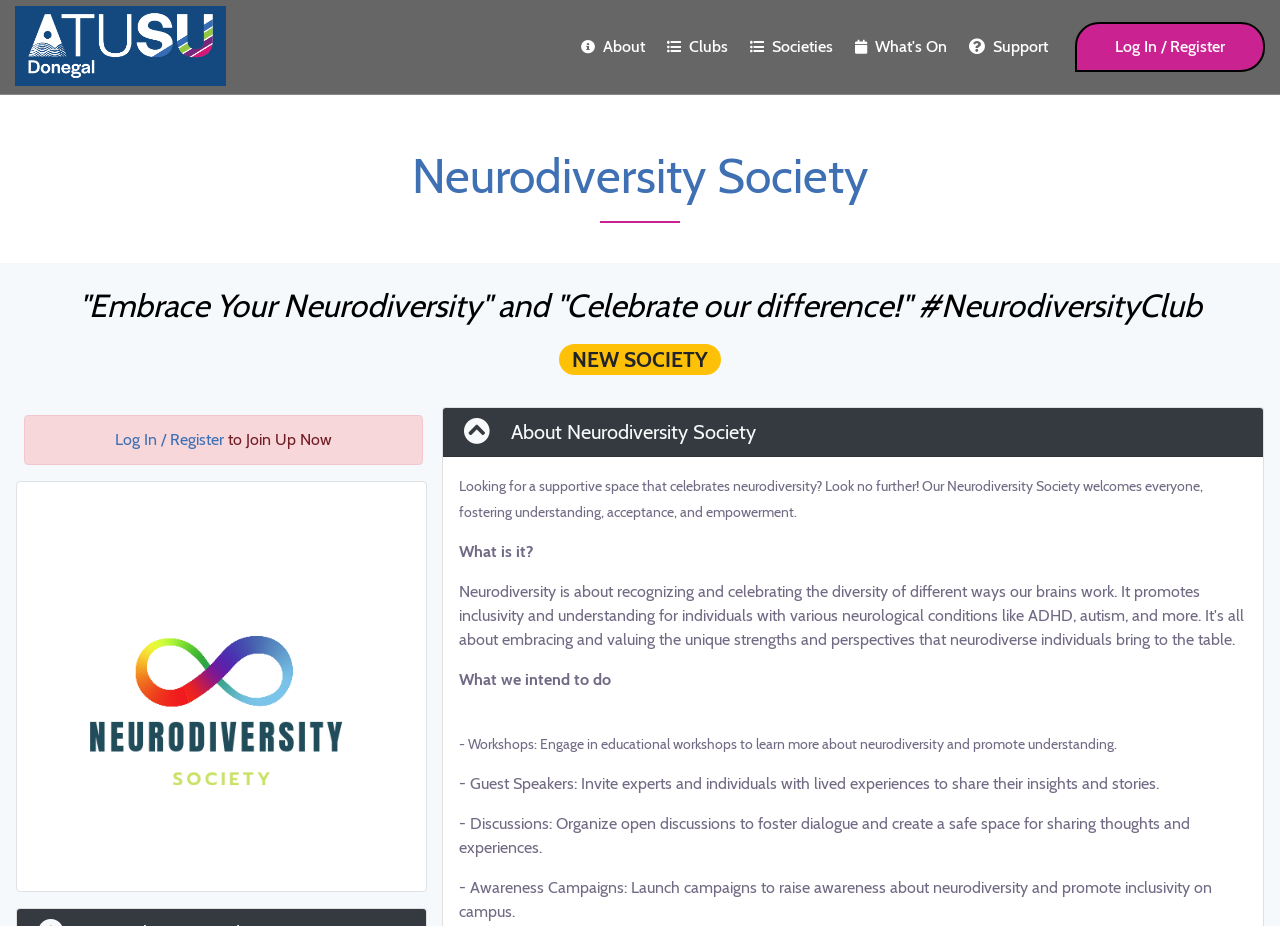Please provide the bounding box coordinates in the format (top-left x, top-left y, bottom-right x, bottom-right y). Remember, all values are floating point numbers between 0 and 1. What is the bounding box coordinate of the region described as: Contact Us

None